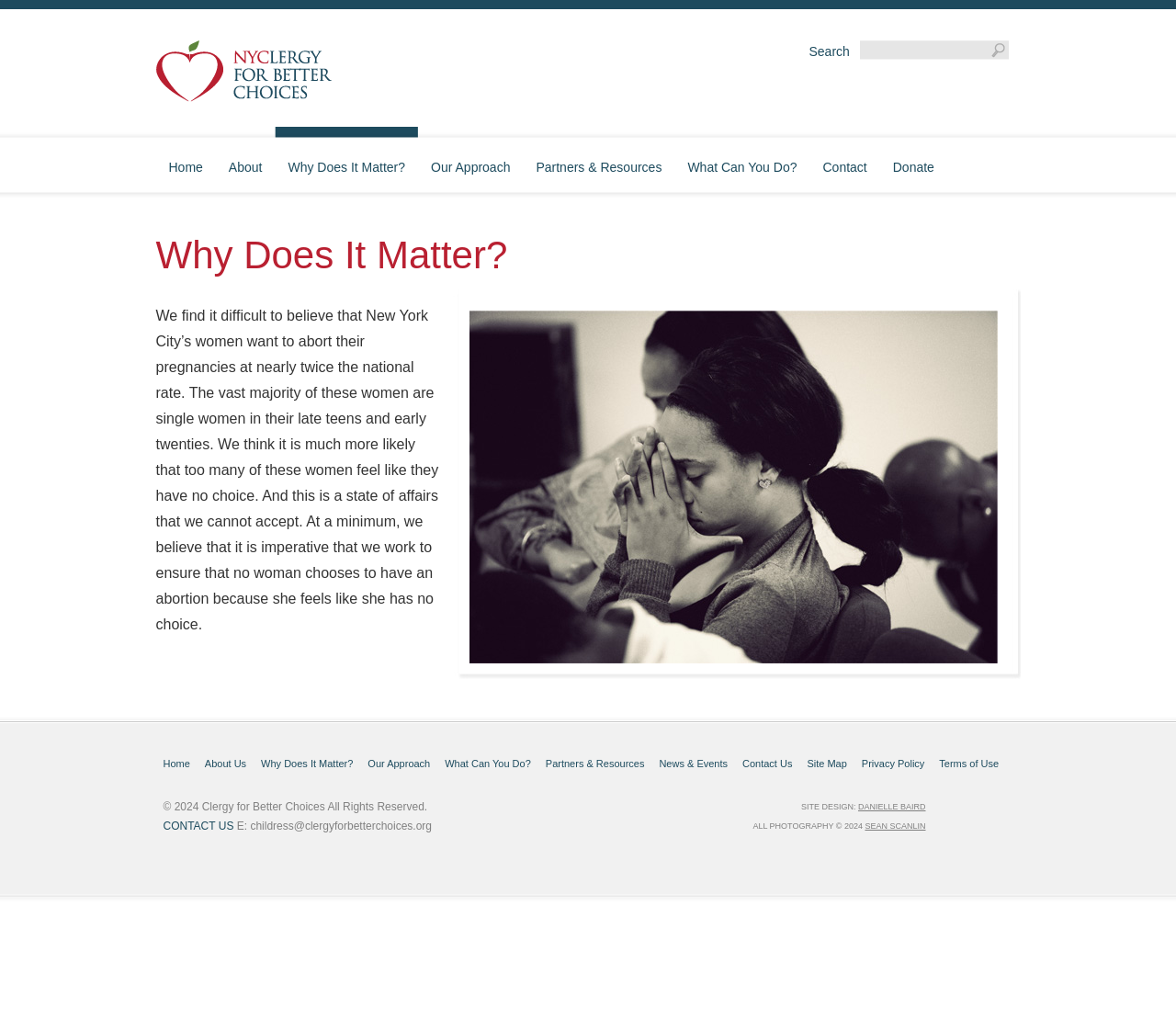Find and provide the bounding box coordinates for the UI element described here: "Home". The coordinates should be given as four float numbers between 0 and 1: [left, top, right, bottom].

None